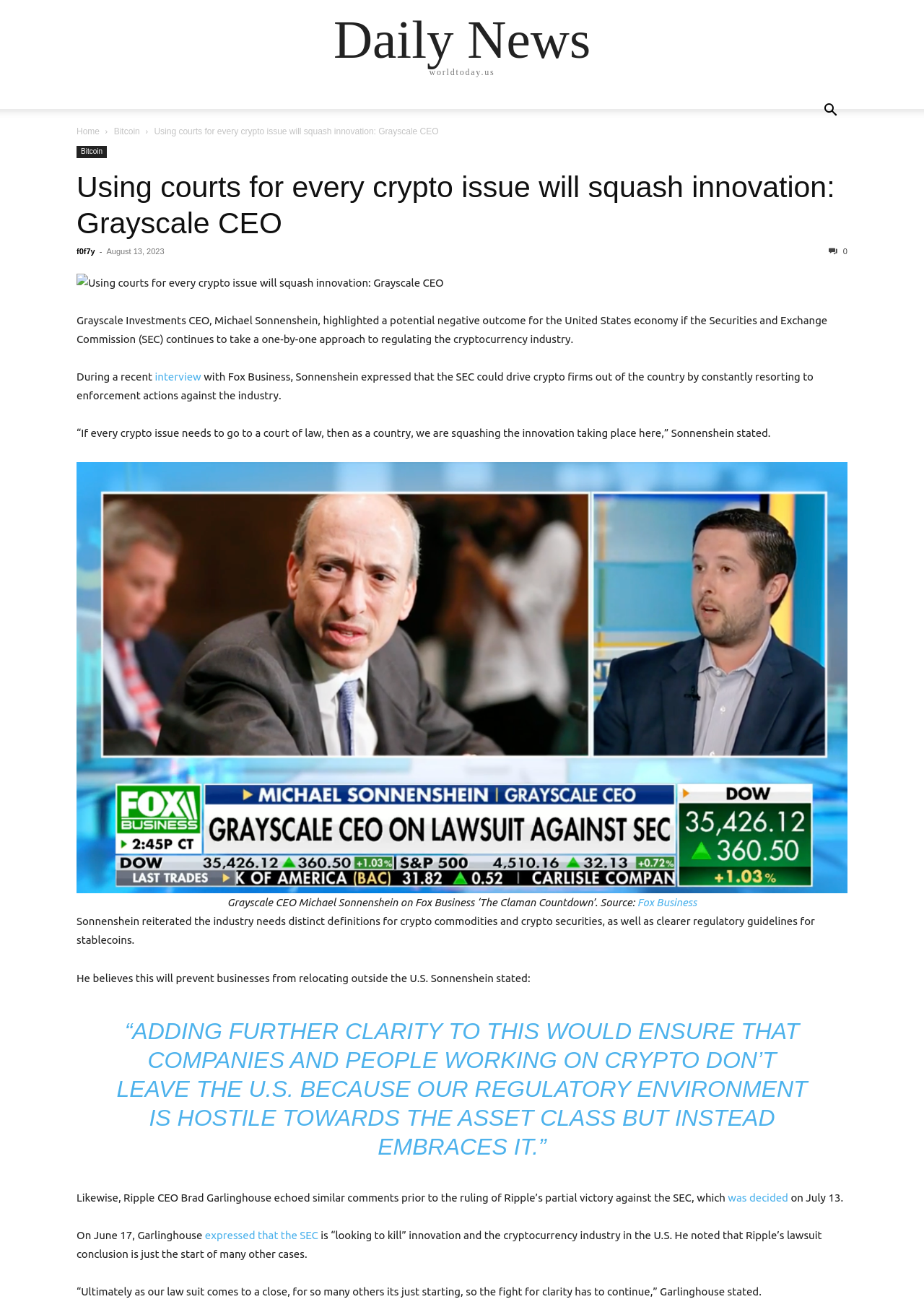Locate the bounding box coordinates of the clickable area needed to fulfill the instruction: "Click on the 'interview' link".

[0.168, 0.284, 0.218, 0.293]